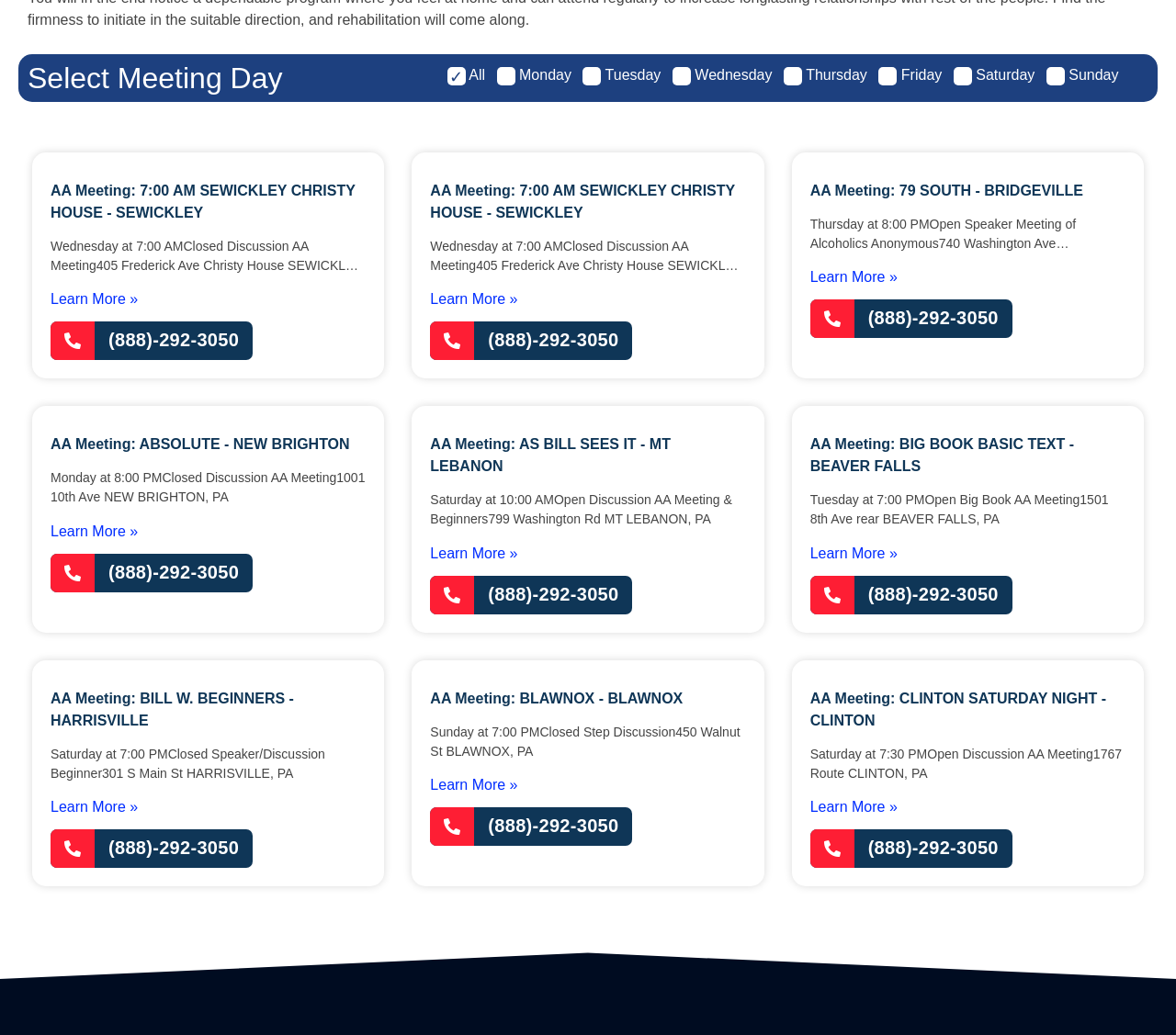Please determine the bounding box coordinates of the area that needs to be clicked to complete this task: 'Call (888)-292-3050 for more information'. The coordinates must be four float numbers between 0 and 1, formatted as [left, top, right, bottom].

[0.043, 0.311, 0.215, 0.348]